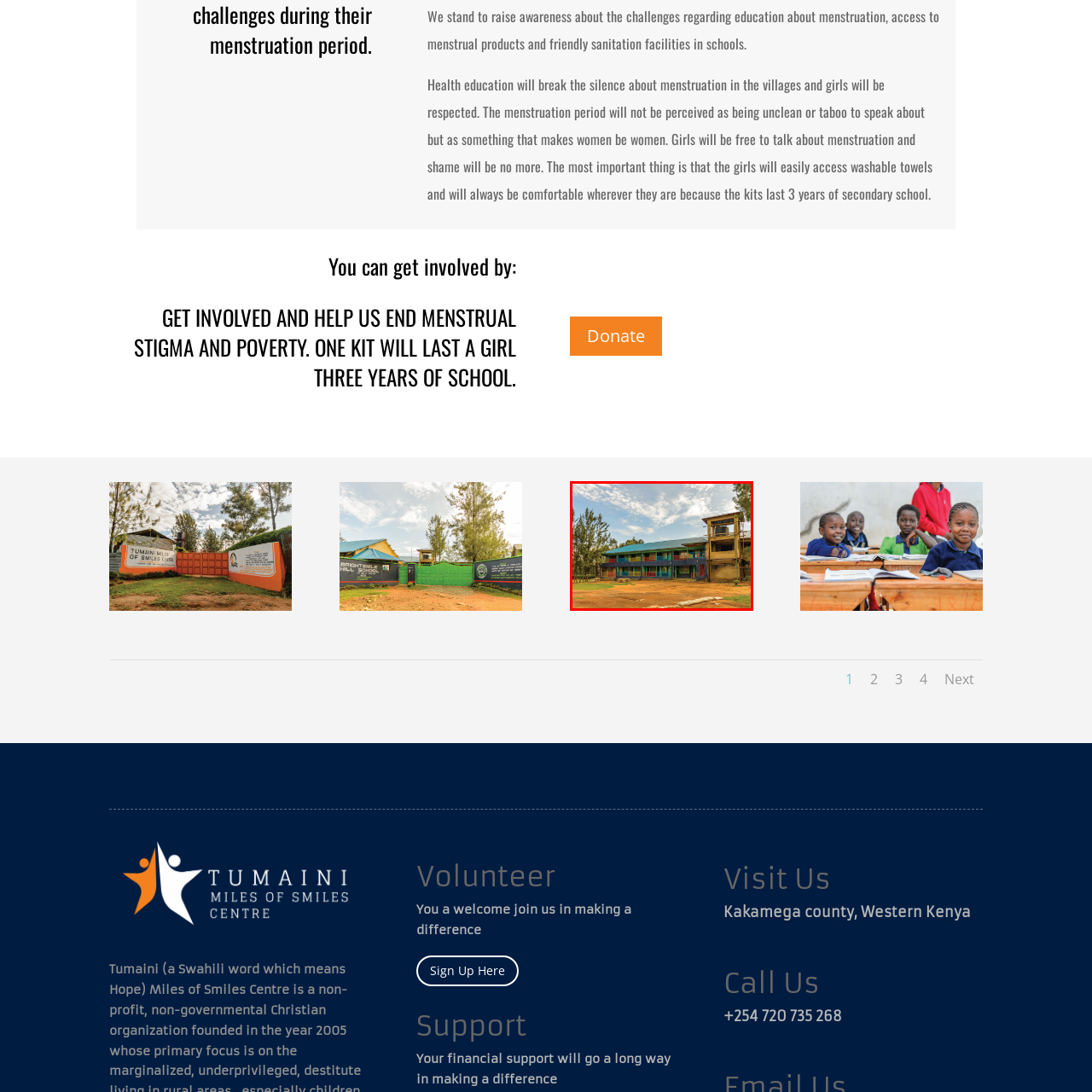Detail the contents of the image within the red outline in an elaborate manner.

The image depicts a vibrant school building set against a blue sky dotted with clouds. The structure features a colorful facade with bright windows, showcasing a welcoming atmosphere for students. Lush green trees frame the scene, enhancing the sense of an inviting learning environment. The ground is brown and may indicate a focus on outdoor activities or play areas, contributing to the overall educational experience. This location serves as a backdrop for efforts to raise awareness about menstrual health education, access to menstrual products, and improved sanitation facilities in schools, highlighting the importance of supportive environments for young girls.